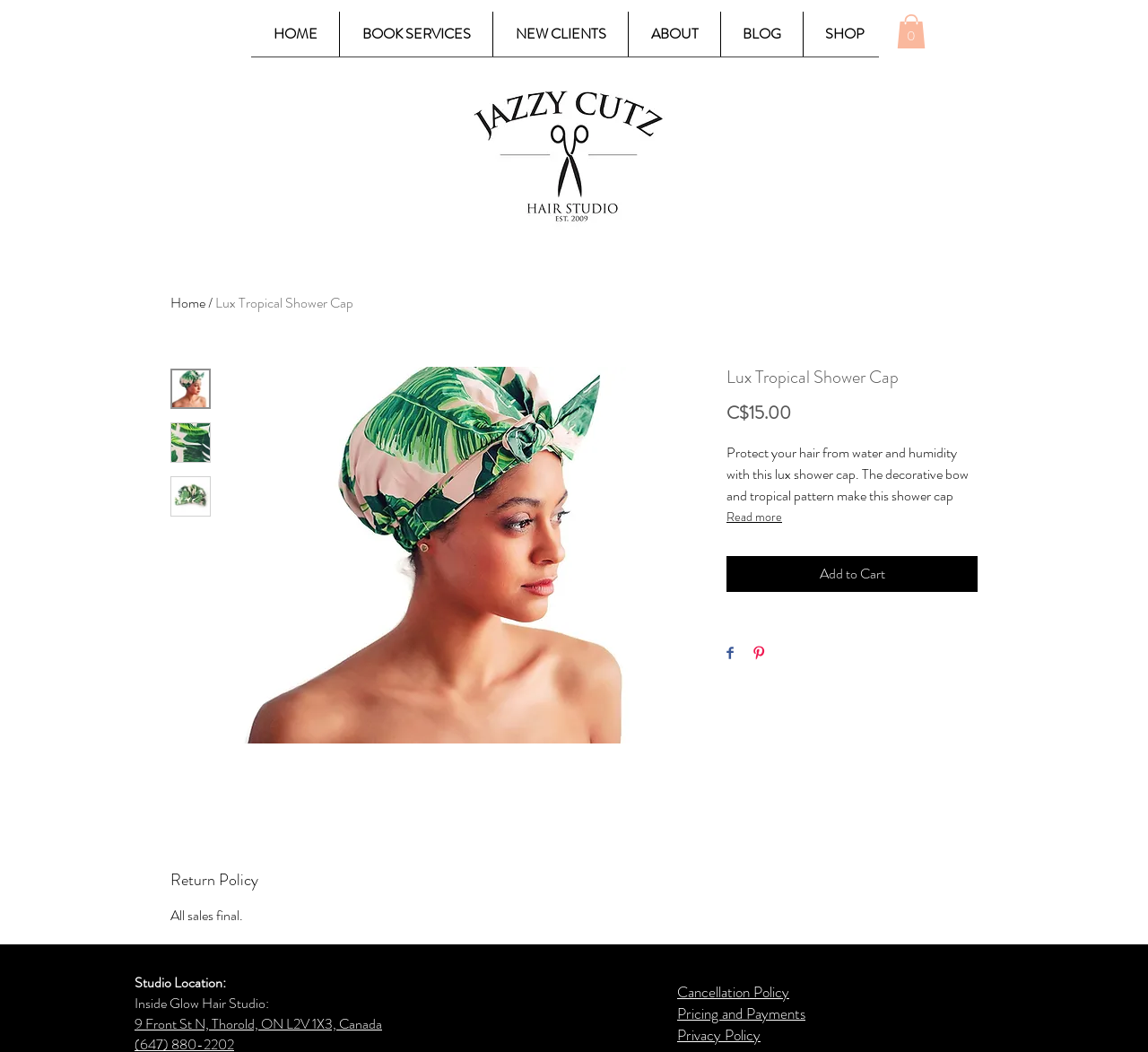What is the studio location mentioned on the webpage?
Answer with a single word or short phrase according to what you see in the image.

Inside Glow Hair